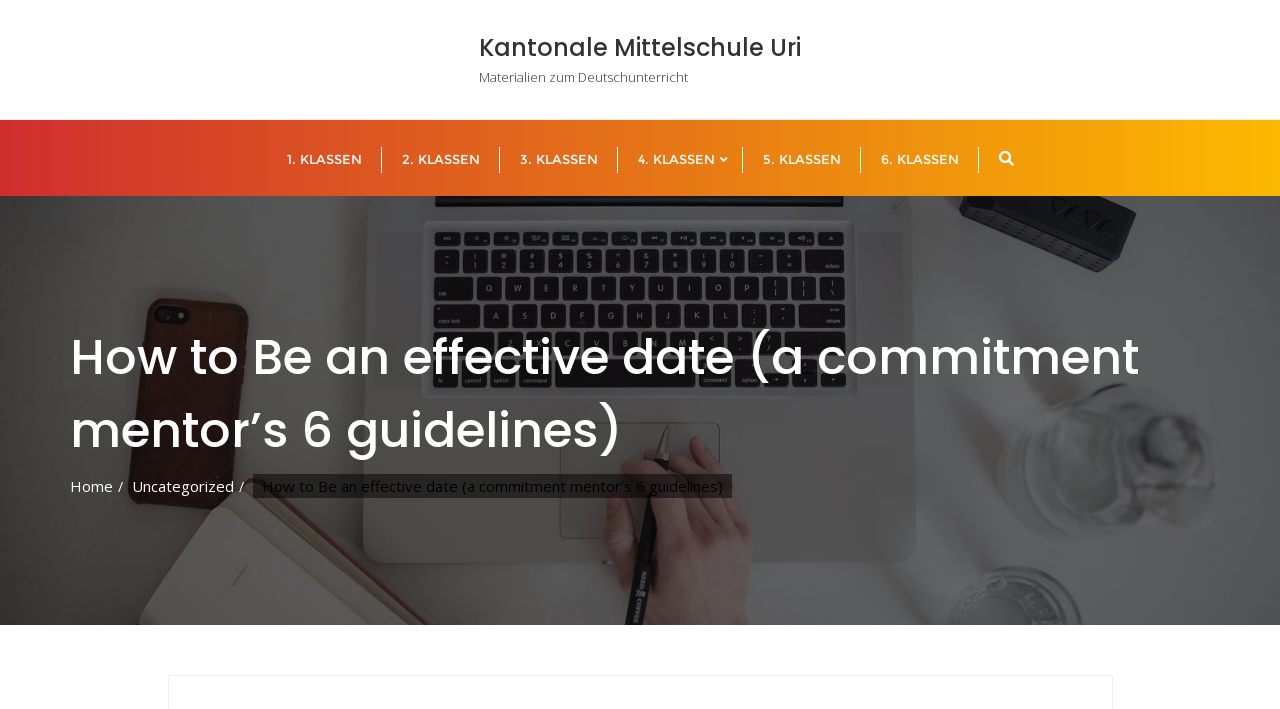Provide an in-depth caption for the contents of the webpage.

The webpage appears to be a blog post or article titled "How to Be an effective date (a commitment mentor's 6 guidelines)" from Kantonale Mittelschule Uri. At the top, there is a link to "Kantonale Mittelschule Uri Materialien zum Deutschunterricht" with a heading "Kantonale Mittelschule Uri" positioned below it.

On the left side, there are six links arranged vertically, labeled as "1. KLASSEN", "2. KLASSEN", "3. KLASSEN", "4. KLASSEN" with an icon, "5. KLASSEN", and "6. KLASSEN". These links are positioned near the top of the page.

The main content of the webpage is a heading with the same title as the webpage, "How to Be an effective date (a commitment mentor's 6 guidelines)", which spans almost the entire width of the page. Below this heading, there are three links: "Home", "Uncategorized", and a static text repeating the title of the webpage.

On the right side, near the top, there is a small icon link represented by "\uf002".